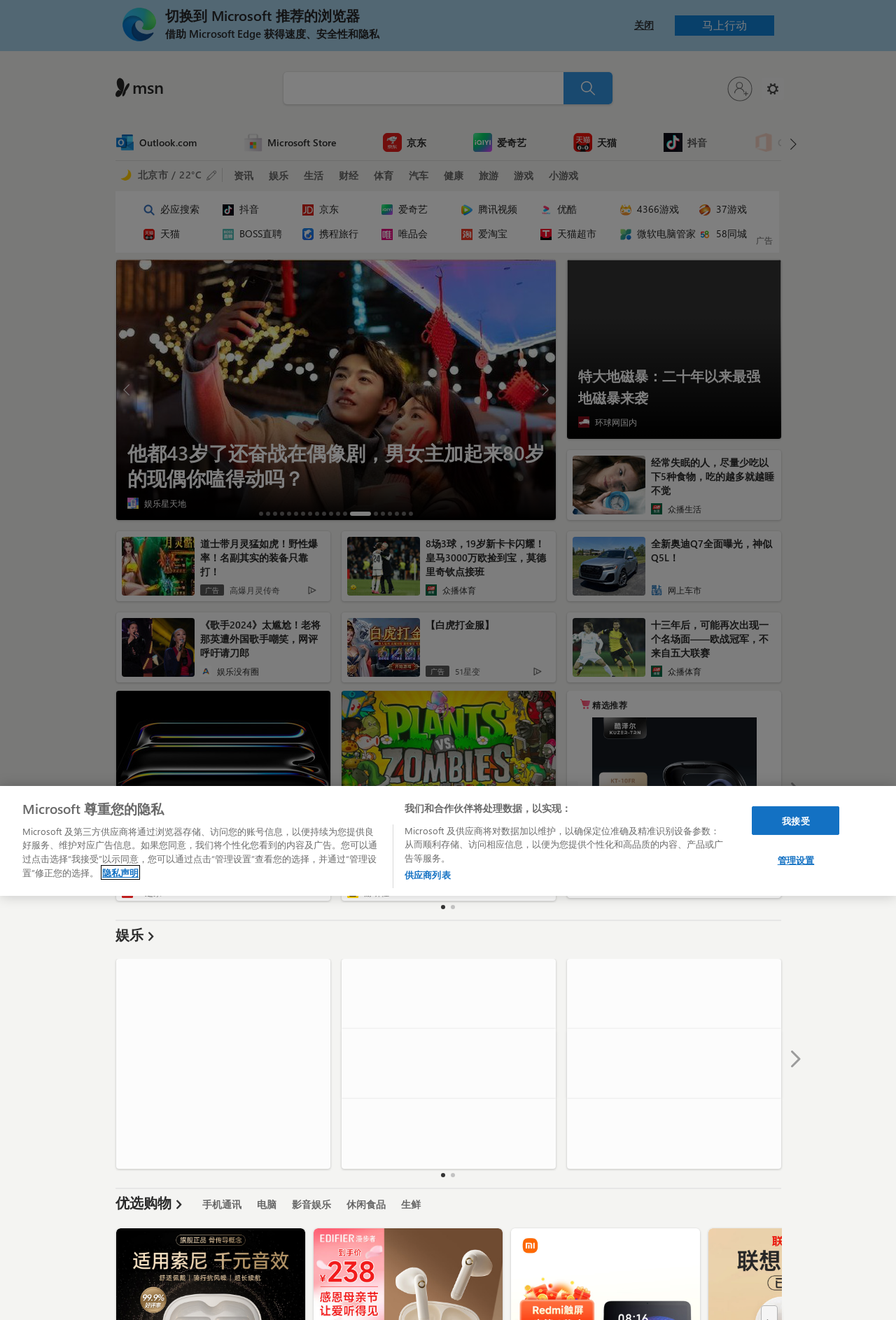Please locate the bounding box coordinates of the element that should be clicked to achieve the given instruction: "Log in to your account".

[0.805, 0.055, 0.85, 0.08]